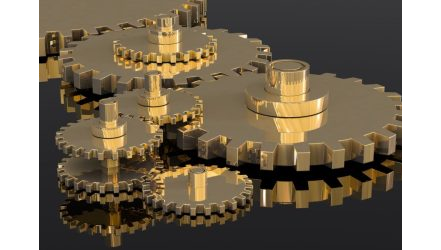Generate a descriptive account of all visible items and actions in the image.

The image features a collection of metallic gold gears, intricately designed with interlocking teeth that suggest precision engineering. These gears vary in size, with larger ones positioned prominently at the center, gradually reducing in scale toward the edges. The reflective surface enhances the visual appeal, casting subtle shadows and highlights that add depth and dimension. This representation symbolizes the theme of innovation and functionality, fitting perfectly within the context of "Innovative Gear Technology: Enhancing Functionality Across Industries." The article discusses the pivotal role of gear technology across various sectors, including aerospace and healthcare, emphasizing the importance of efficiency and reliability in modern engineering.